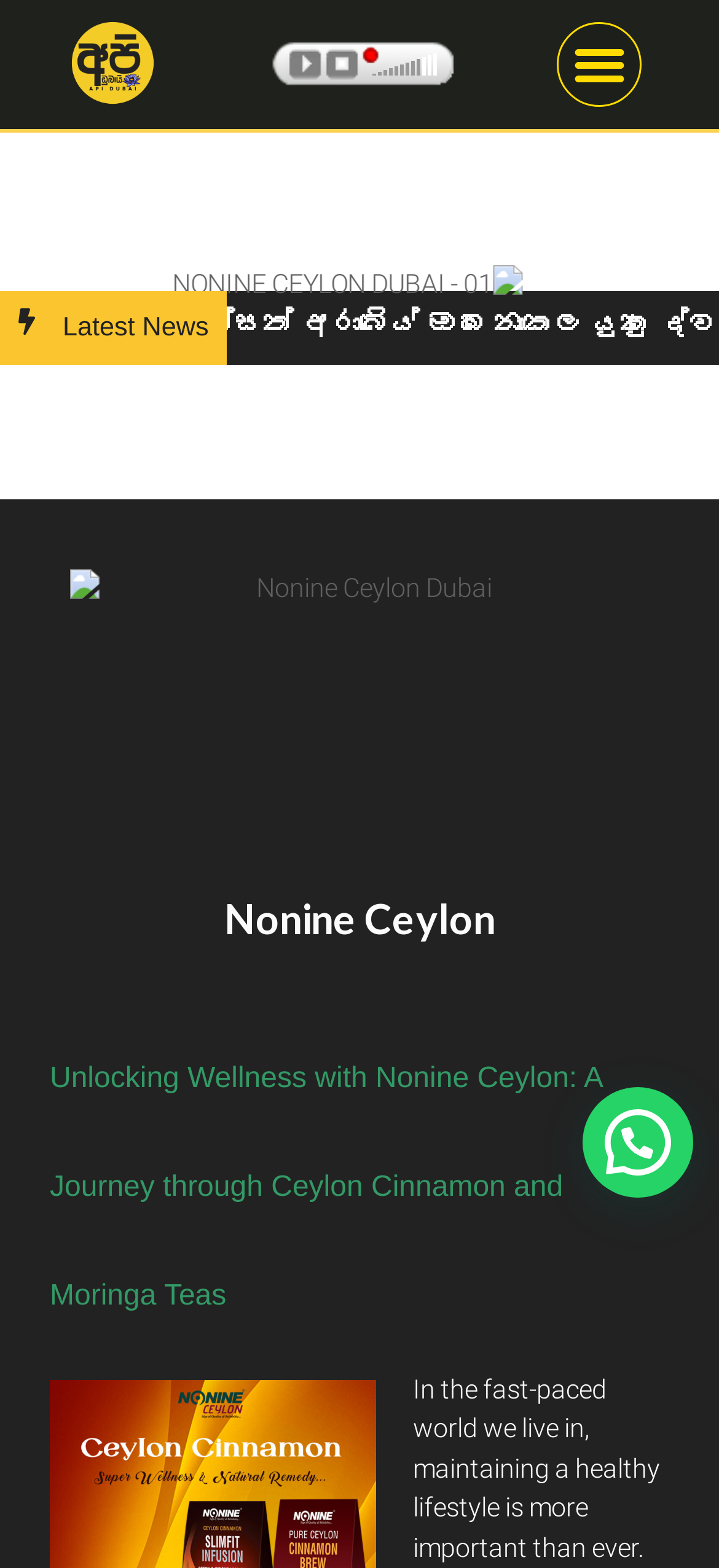Describe all the visual and textual components of the webpage comprehensively.

The webpage appears to be an online shop for Nonine Ceylon products, specifically highlighting their wellness products. At the top left, there is a link to "Api dubai radio" accompanied by a small image. Next to it, there is a larger image that takes up about a quarter of the screen width.

Below these elements, there is a section with multiple small images arranged horizontally, possibly showcasing different products or features. To the right of these images, there is a static text element displaying "Api Dubai Live".

Further down, there is a button labeled "Menu Toggle" that is not expanded. Below this button, there is a carousel element that spans the entire width of the screen, allowing for horizontal scrolling. Within the carousel, there is a group element labeled "1 / 4", suggesting that there are multiple items in the carousel.

Below the carousel, there is a static text element displaying "Latest News". The main content of the page is an image of Nonine Ceylon Dubai, taking up most of the screen width. Above the image, there is a heading element displaying "Nonine Ceylon", and below the image, there is a longer heading element that reads "Unlocking Wellness with Nonine Ceylon: A Journey through Ceylon Cinnamon and Moringa Teas".